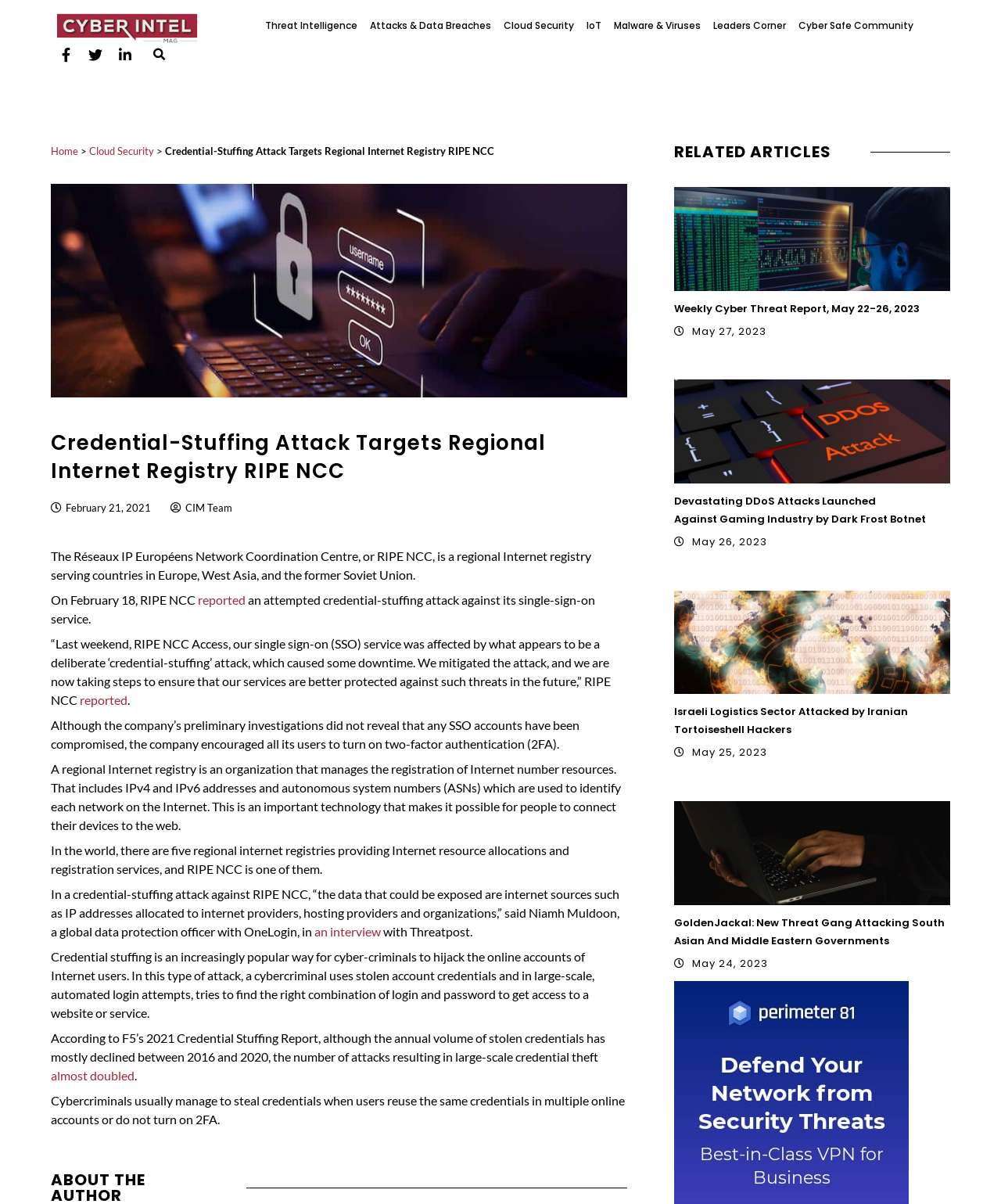Locate the heading on the webpage and return its text.

Credential-Stuffing Attack Targets Regional Internet Registry RIPE NCC